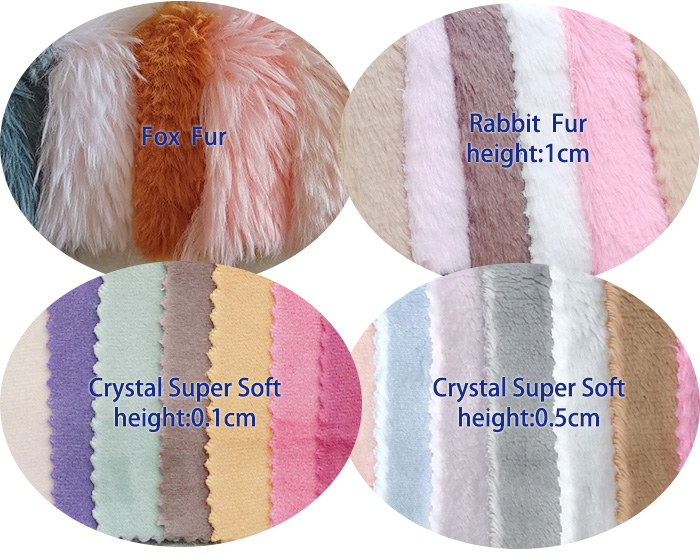Offer a thorough description of the image.

The image features a variety of fabric samples displayed in a circular arrangement, showcasing different textures and colors suitable for various design applications. In the top left, labeled "Fox Fur," the fabric exhibits a soft, fluffy texture with a blend of warm brown and light hues. The top right is designated as "Rabbit Fur," featuring smooth, pastel shades including pinks and browns, with a height of 1 cm, indicating its thickness. 

The bottom left showcases "Crystal Super Soft" fabric, marked with a height of 0.1 cm, adding a delicate touch with its subtle pastel color palette of soft blues, yellows, and lavenders. This fabric appears slightly textured, with zigzag edges that enhance its aesthetic. In the bottom right, another variant of "Crystal Super Soft" is presented, with a height of 0.5 cm. It features a lighter and more varied color gradient, including whites and muted tones, designed to provide a plush, gentle feel.

This collection of fabric color cards is intended to assist customers in making selections that align with their design preferences, particularly referencing the Pantone color matching system for precise coordination.